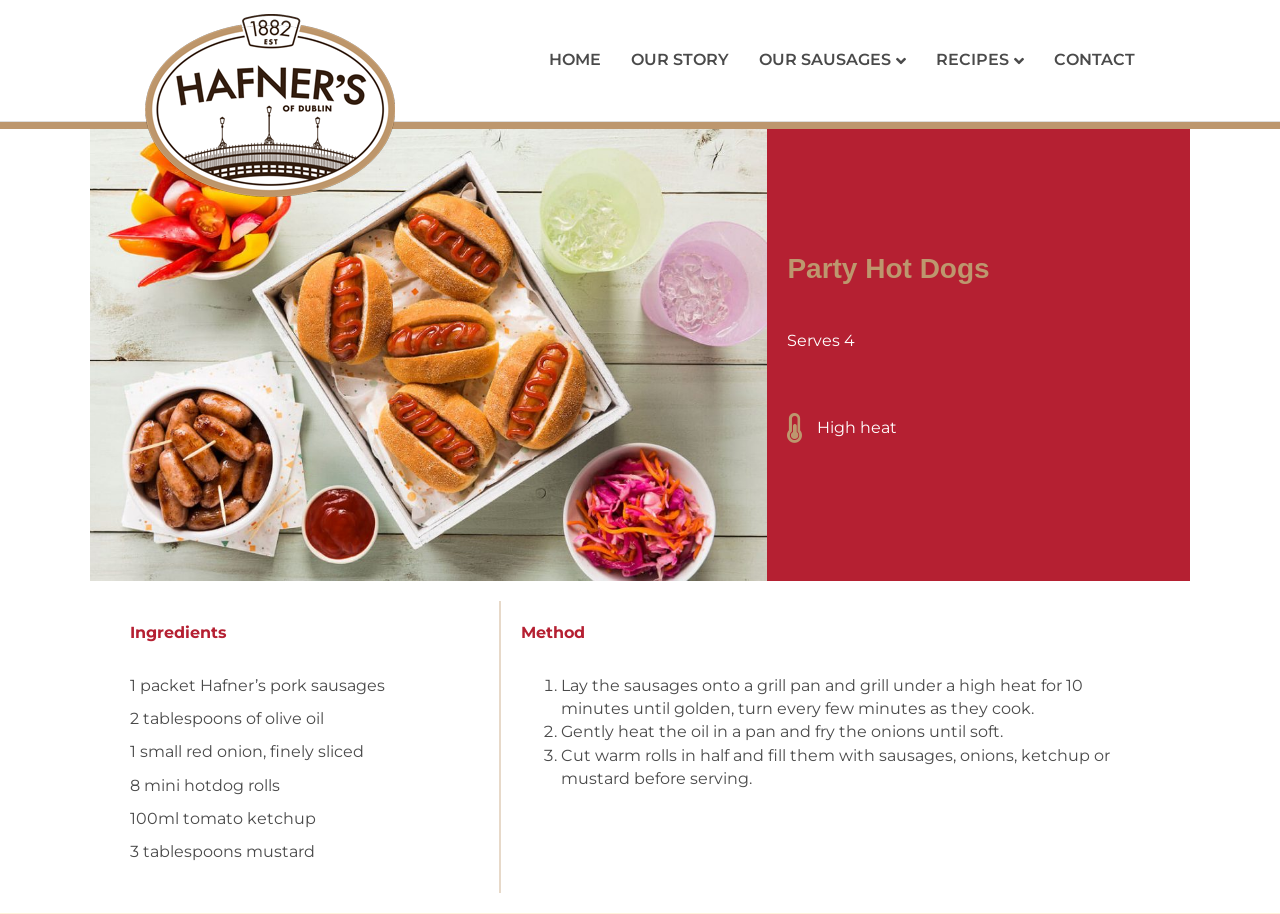Please determine the bounding box of the UI element that matches this description: Recipes. The coordinates should be given as (top-left x, top-left y, bottom-right x, bottom-right y), with all values between 0 and 1.

[0.72, 0.037, 0.812, 0.095]